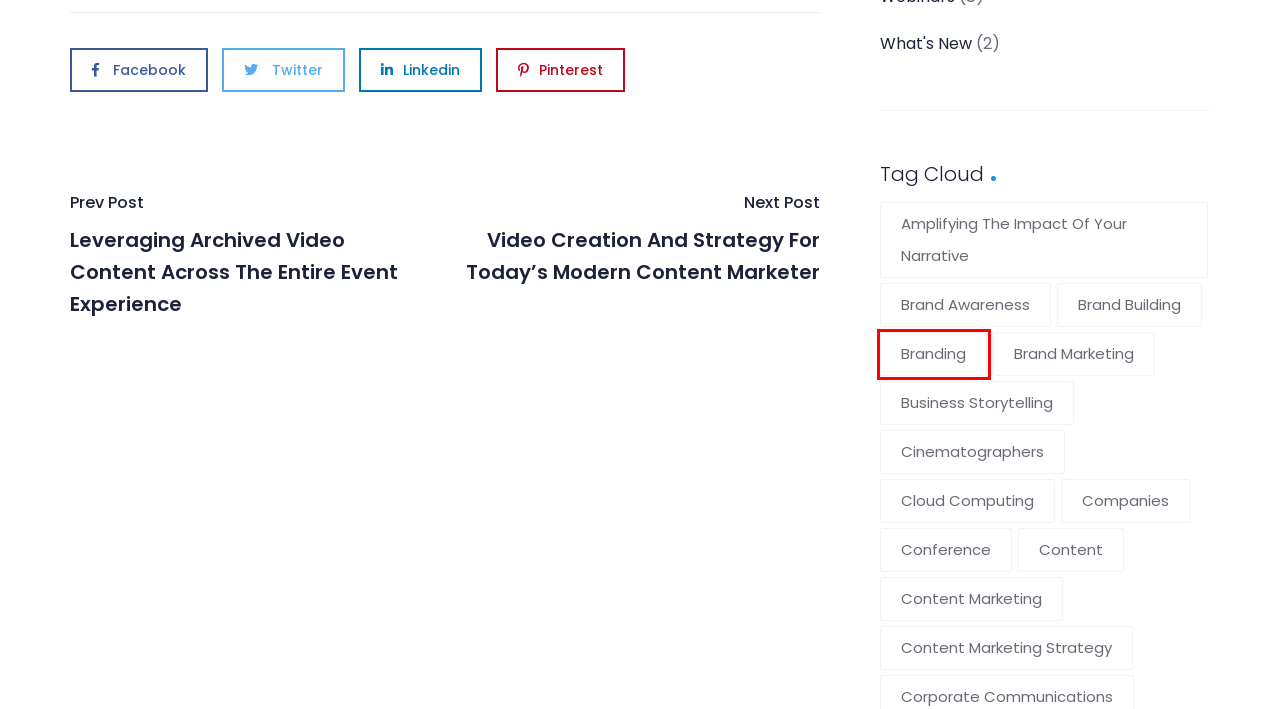Look at the screenshot of the webpage and find the element within the red bounding box. Choose the webpage description that best fits the new webpage that will appear after clicking the element. Here are the candidates:
A. Video Creation and Strategy for Today's Modern Content Marketer - MediaMobz
B. Leveraging Archived Video Content Across The Entire Event Experience - MediaMobz
C. cinematographers Archives - MediaMobz
D. conference Archives - MediaMobz
E. cloud computing Archives - MediaMobz
F. branding Archives - MediaMobz
G. content Archives - MediaMobz
H. brand marketing Archives - MediaMobz

F